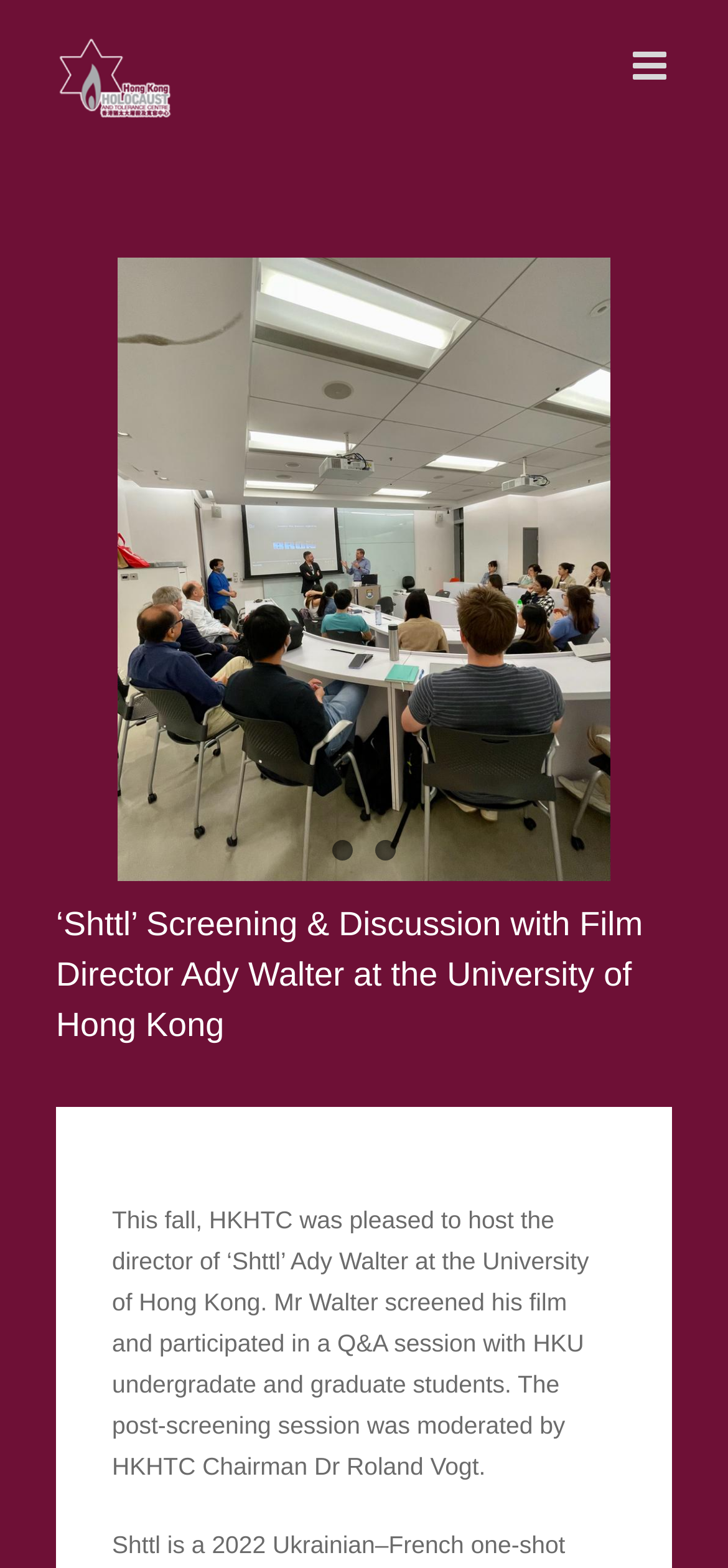Please provide a one-word or short phrase answer to the question:
What was the name of the film director hosted by HKHTC?

Ady Walter